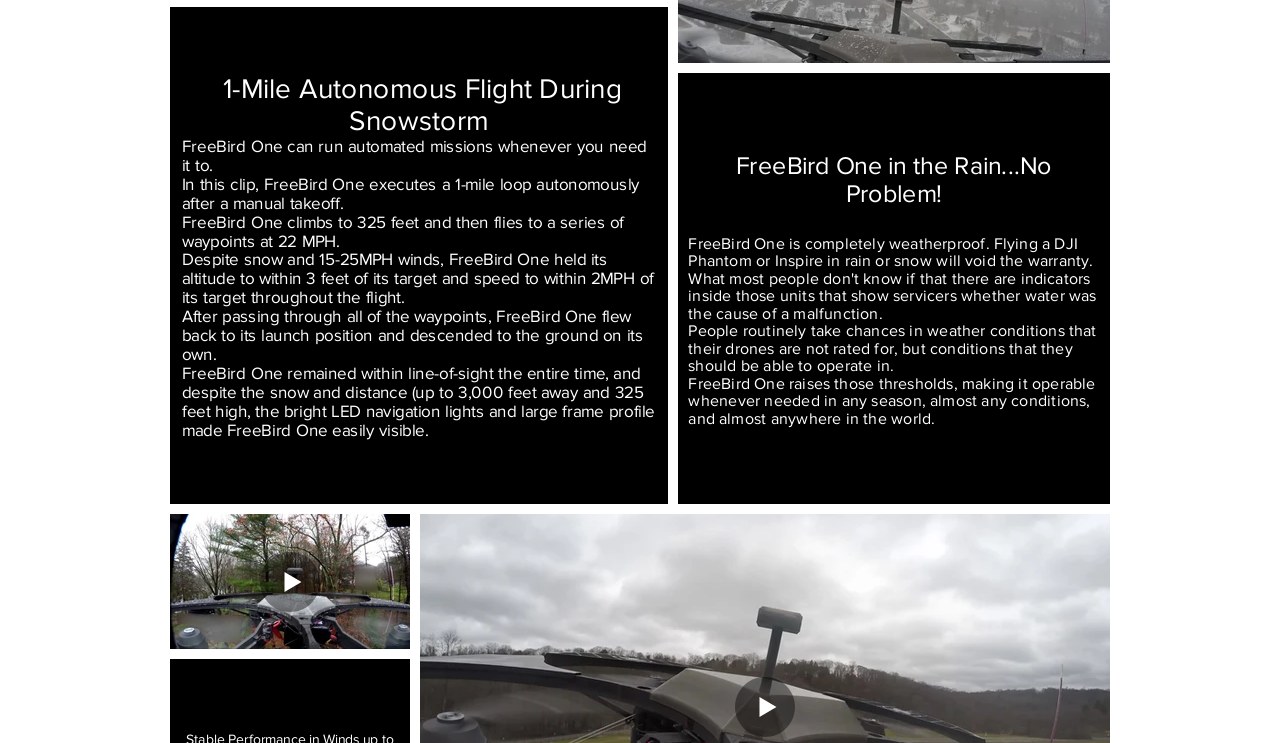What is FreeBird One?
Refer to the screenshot and deliver a thorough answer to the question presented.

Based on the text content of the webpage, FreeBird One is a type of drone that can operate in various weather conditions, including snow and rain.